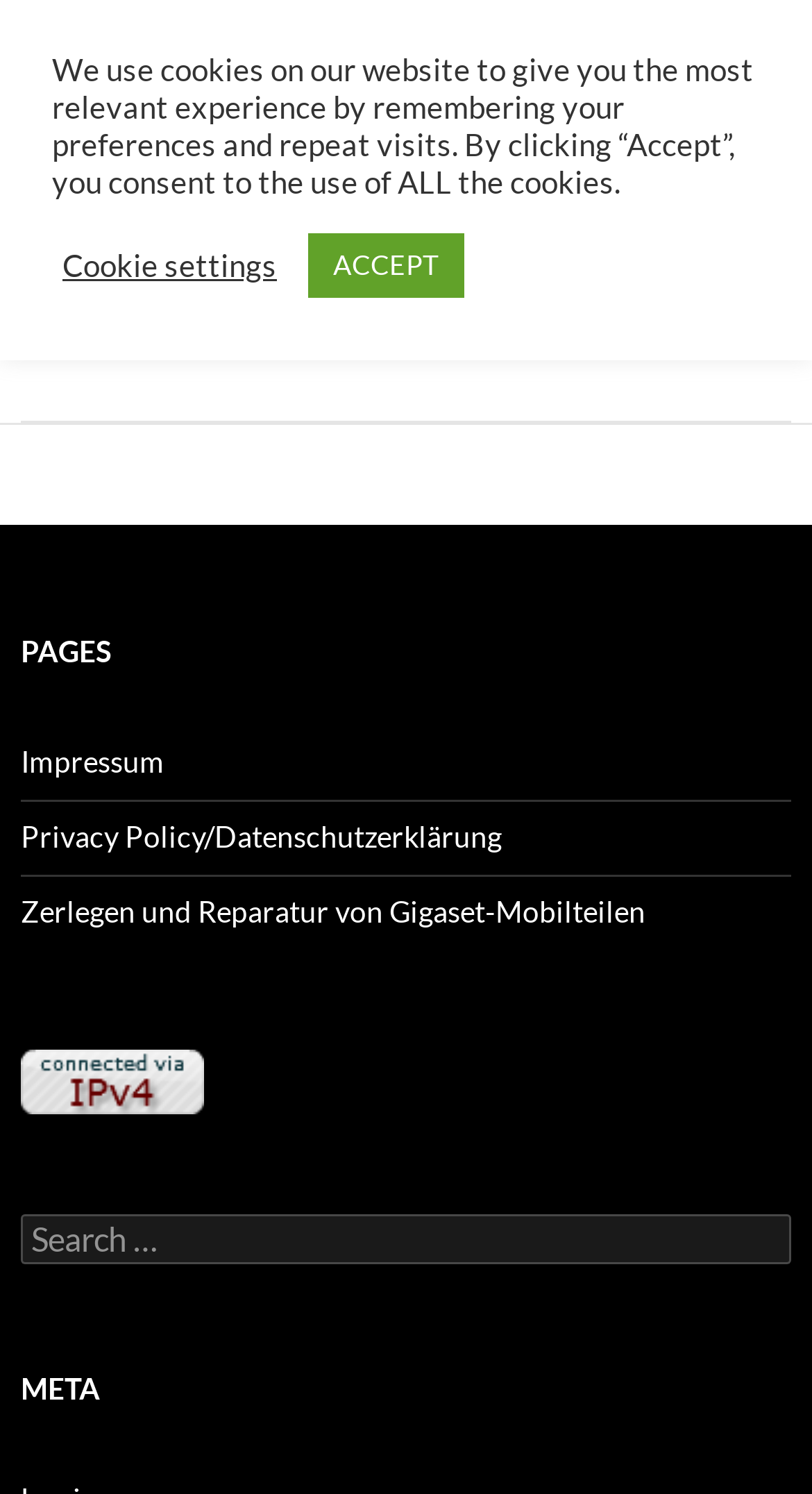Using the element description Primary Menu, predict the bounding box coordinates for the UI element. Provide the coordinates in (top-left x, top-left y, bottom-right x, bottom-right y) format with values ranging from 0 to 1.

[0.877, 0.0, 1.0, 0.067]